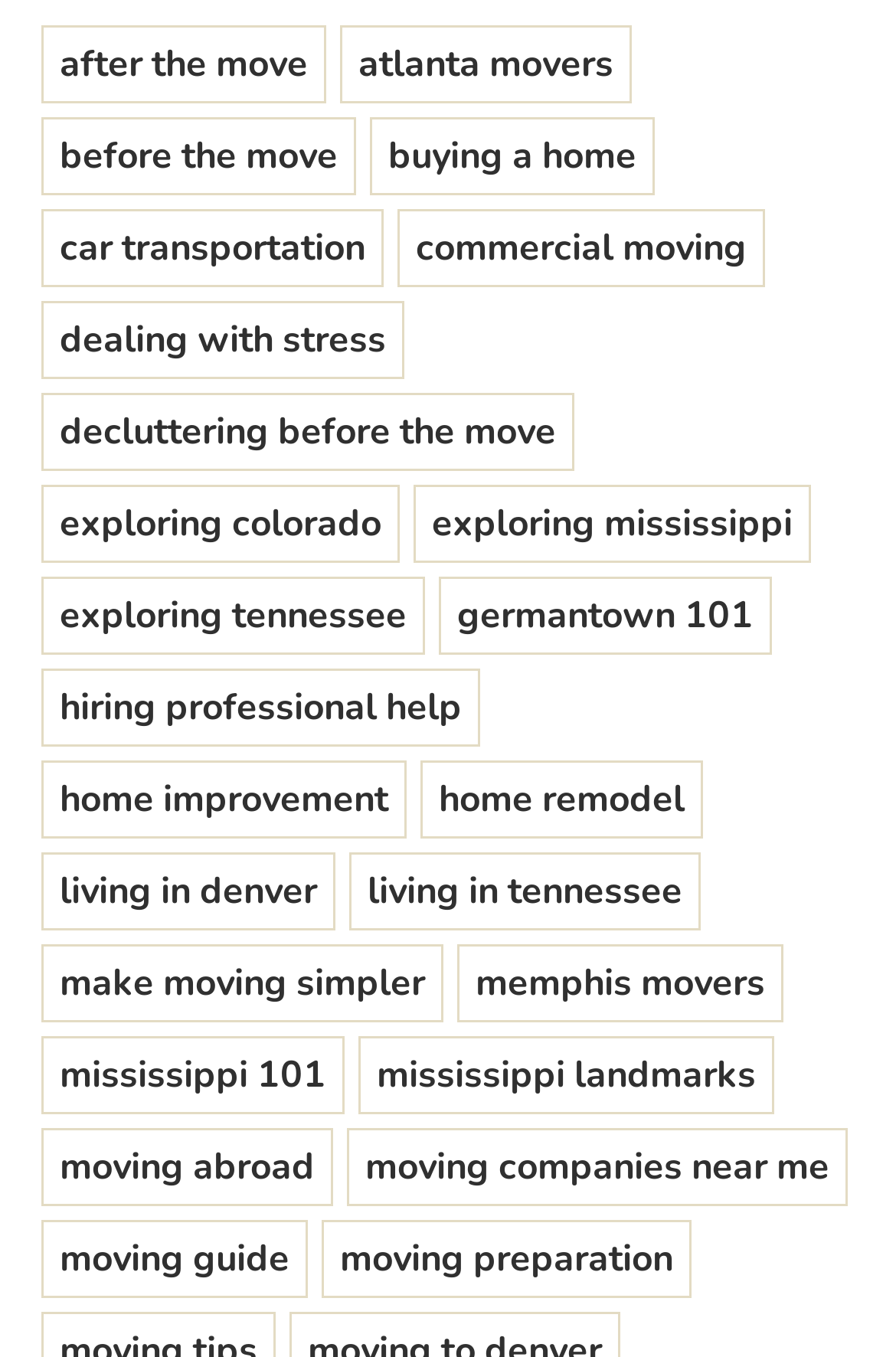How many links are on this webpage?
Look at the image and provide a short answer using one word or a phrase.

21